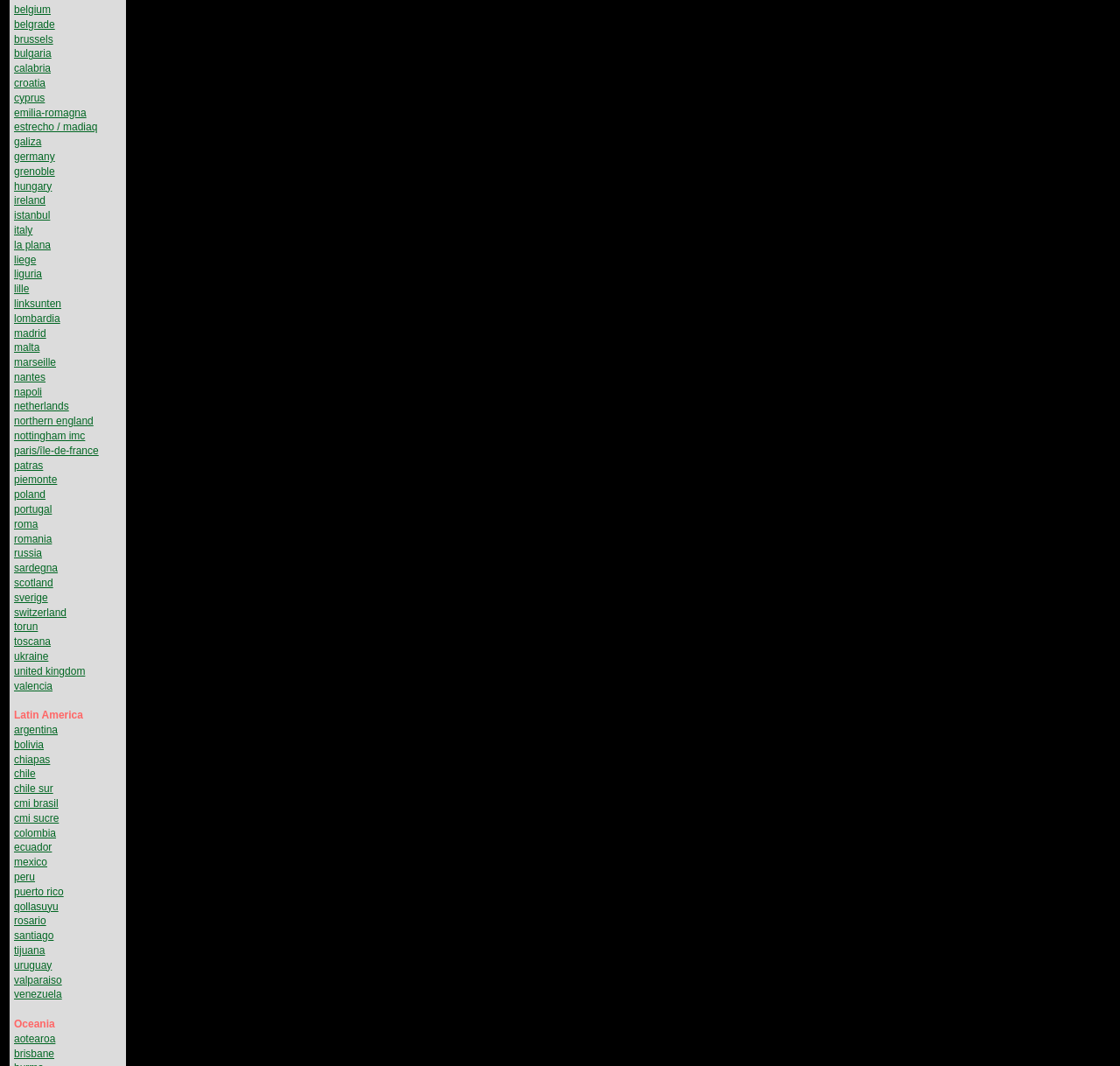Please identify the bounding box coordinates of the area that needs to be clicked to fulfill the following instruction: "visit belgium."

[0.012, 0.003, 0.045, 0.015]